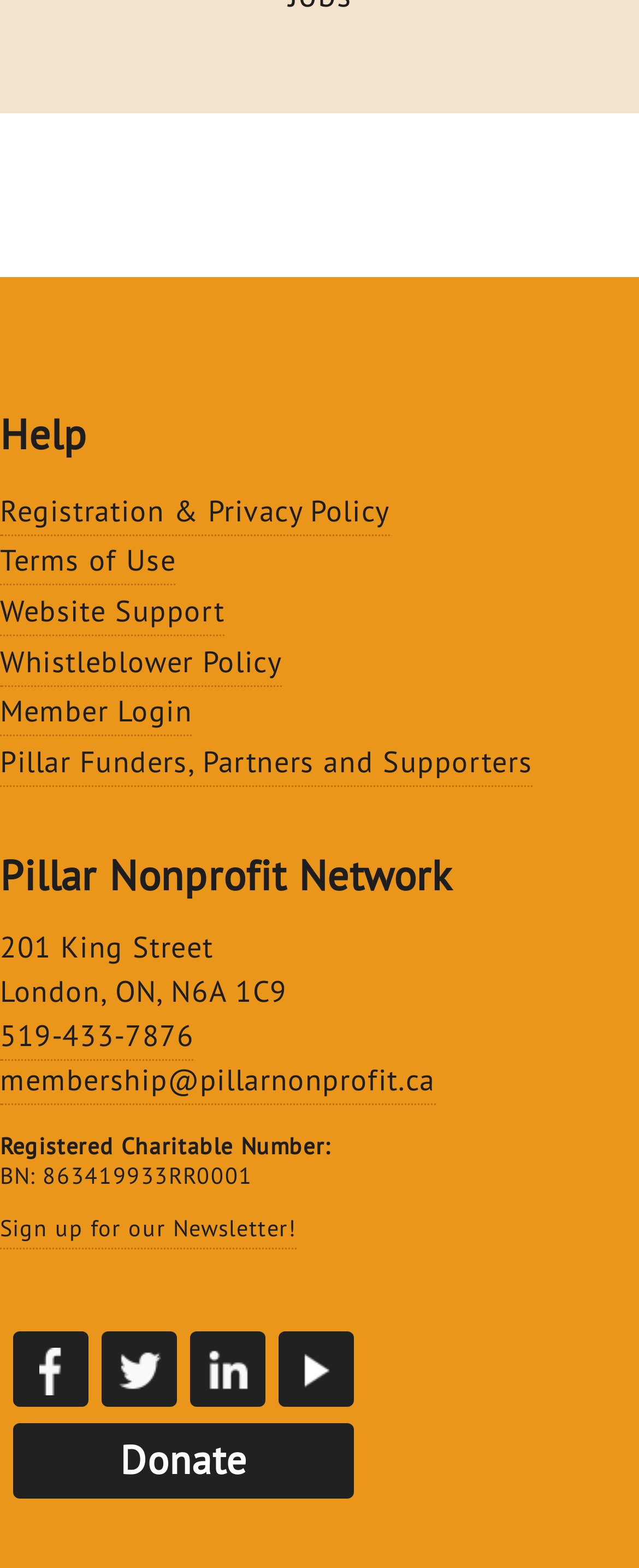Provide the bounding box coordinates for the UI element that is described as: "519-433-7876".

[0.0, 0.648, 0.304, 0.676]